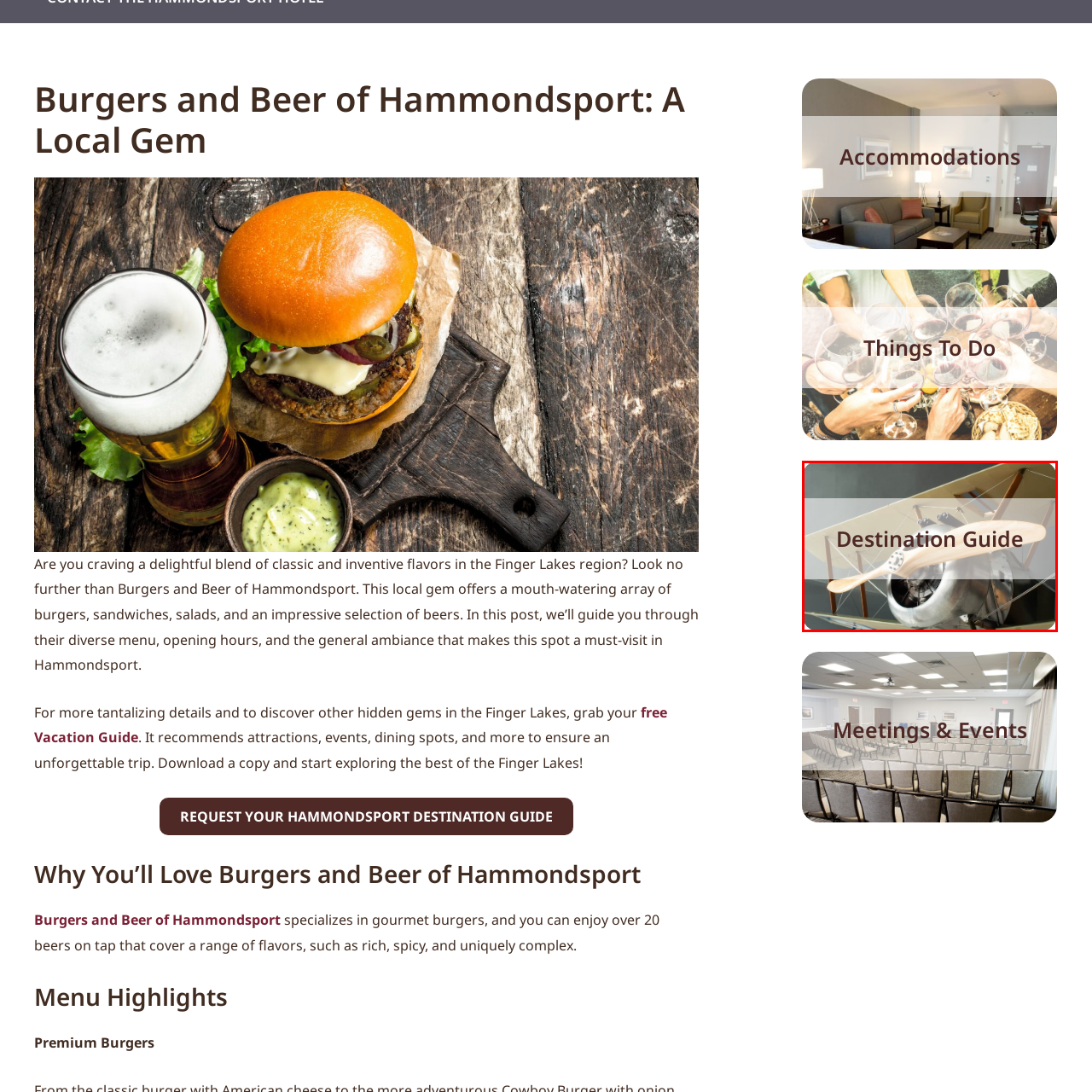Analyze the content inside the red box, What is the purpose of the overlay text? Provide a short answer using a single word or phrase.

To hint at a resource